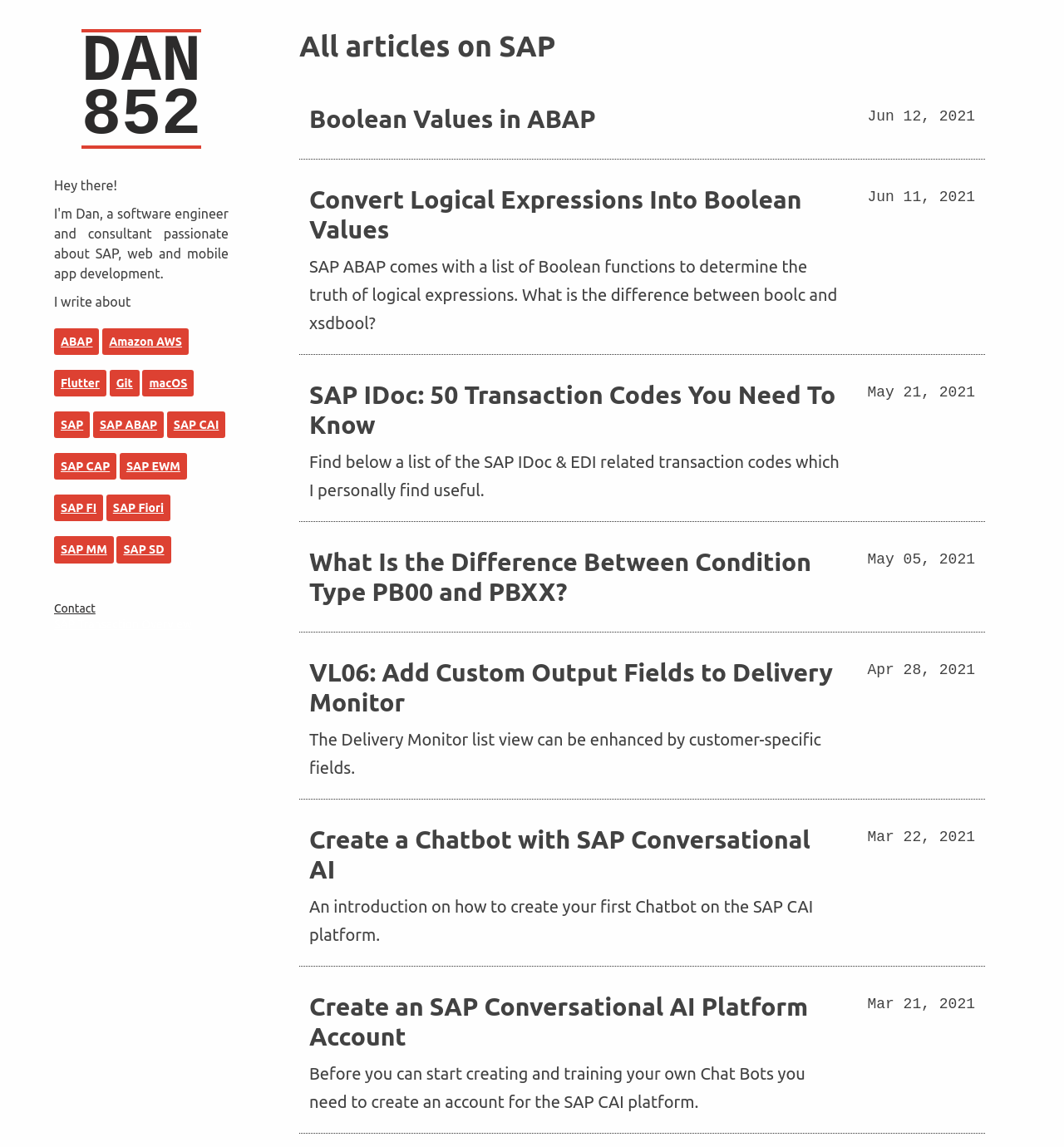Identify the bounding box coordinates for the element you need to click to achieve the following task: "Read about Boolean Values in ABAP". Provide the bounding box coordinates as four float numbers between 0 and 1, in the form [left, top, right, bottom].

[0.291, 0.084, 0.56, 0.124]